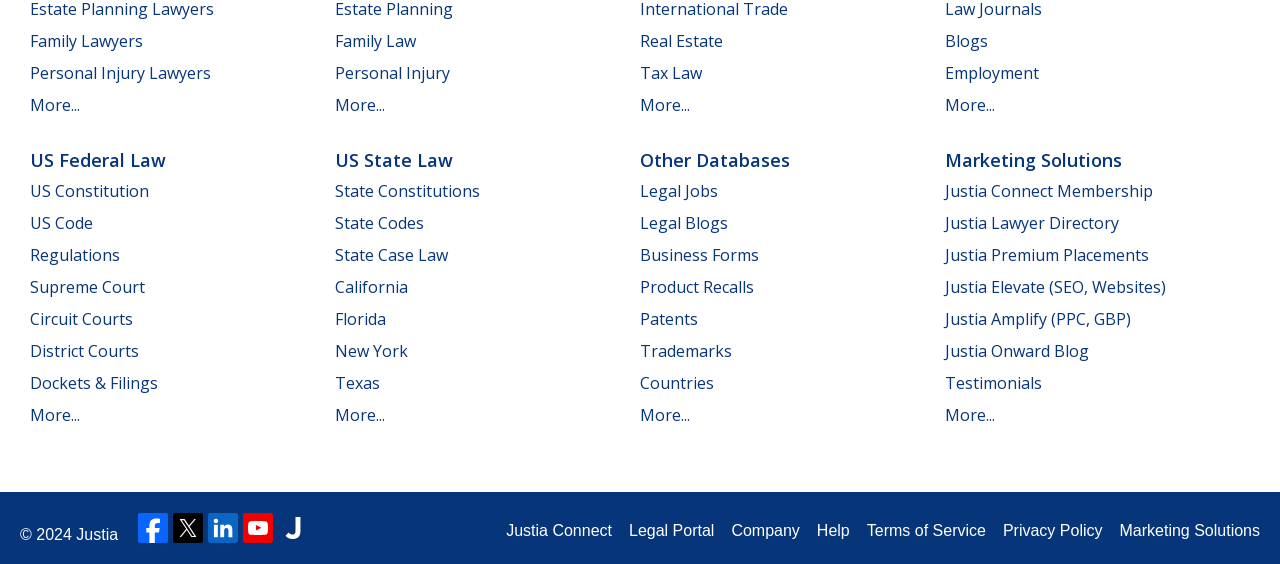What is the copyright year listed at the bottom of the webpage?
Answer the question with a single word or phrase by looking at the picture.

2024